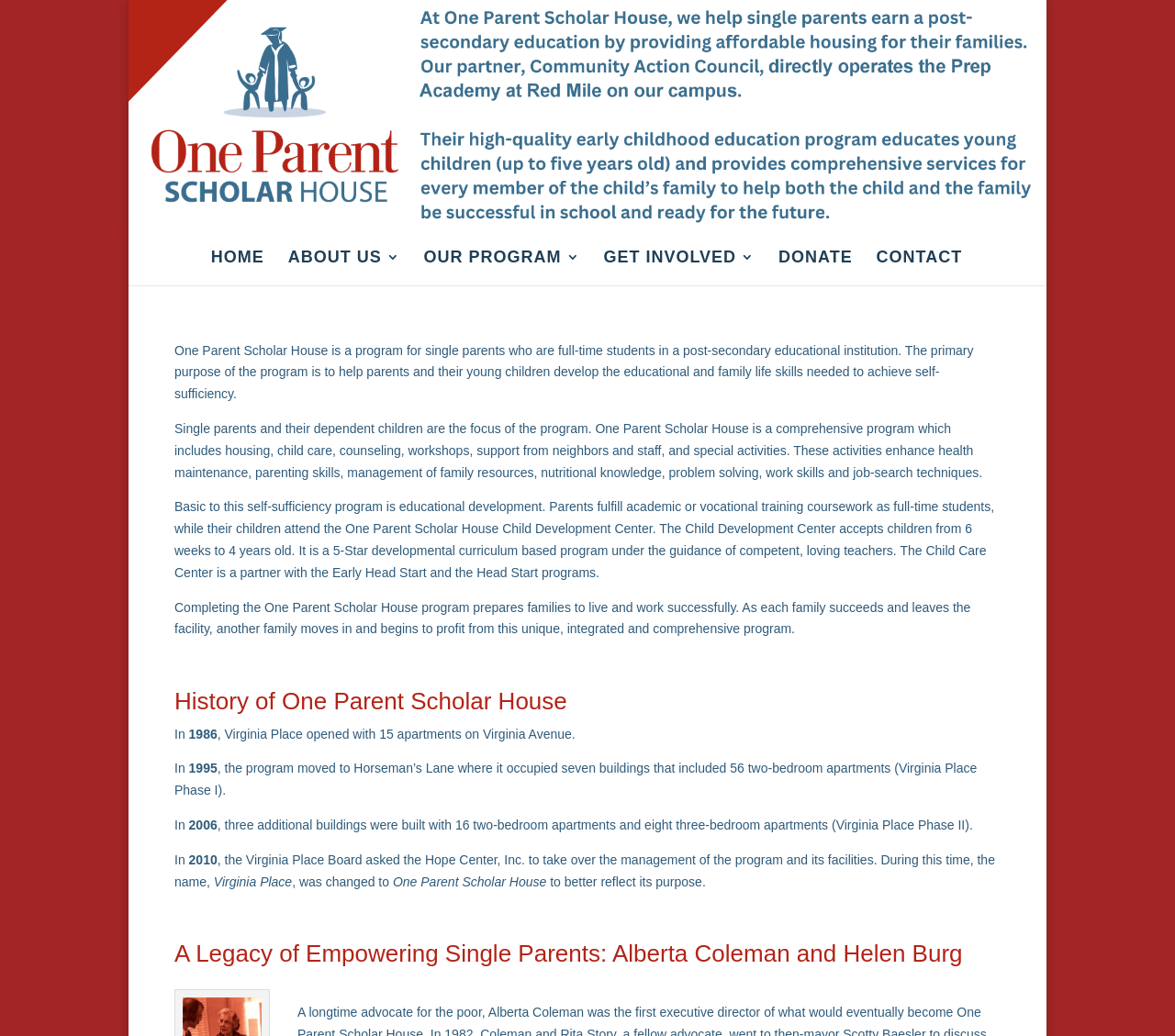What is the age range of children accepted by the Child Development Center?
Based on the screenshot, answer the question with a single word or phrase.

6 weeks to 4 years old